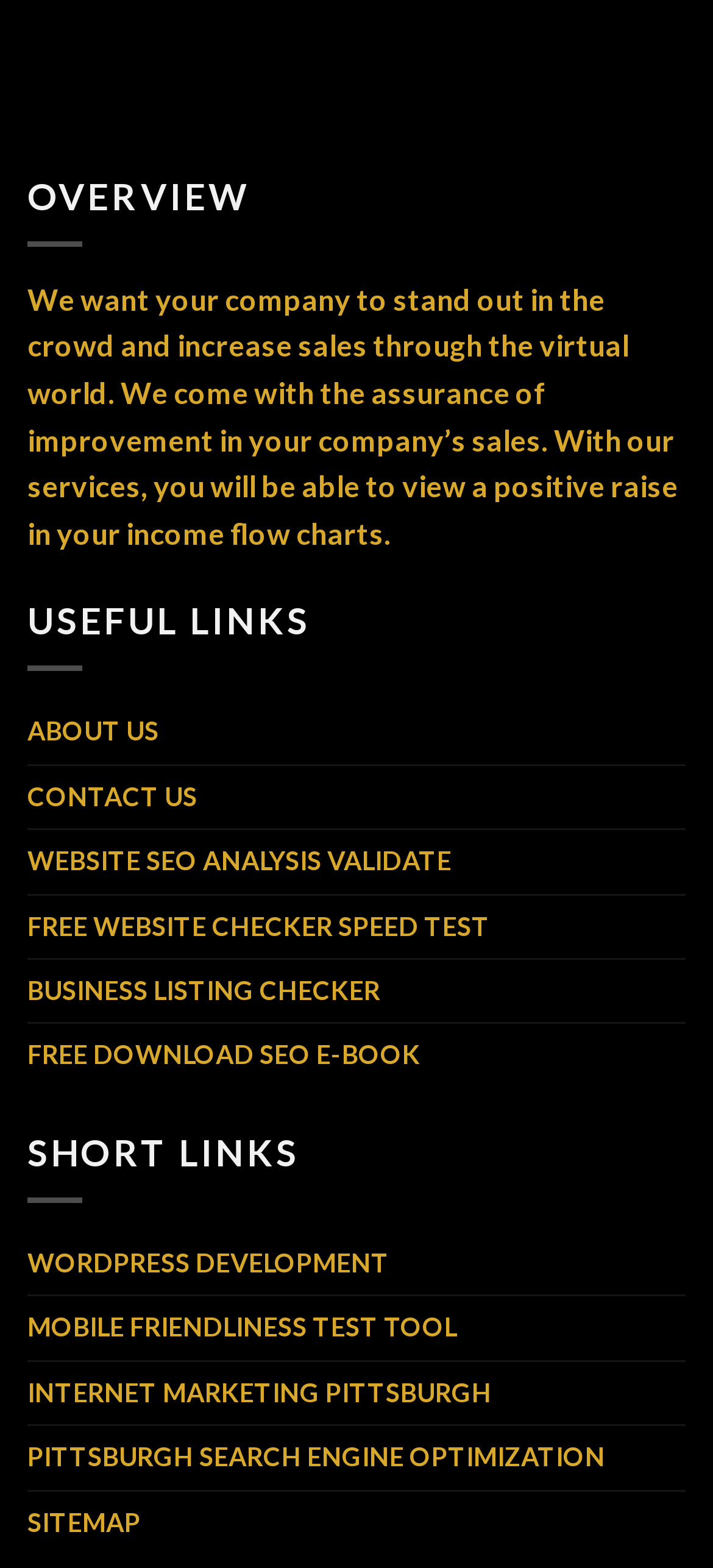Based on the image, please elaborate on the answer to the following question:
What is the topic of the 'PITTSBURGH SEARCH ENGINE OPTIMIZATION' link?

Based on the link text 'PITTSBURGH SEARCH ENGINE OPTIMIZATION', it can be inferred that the topic of this link is related to search engine optimization, specifically in the Pittsburgh area.